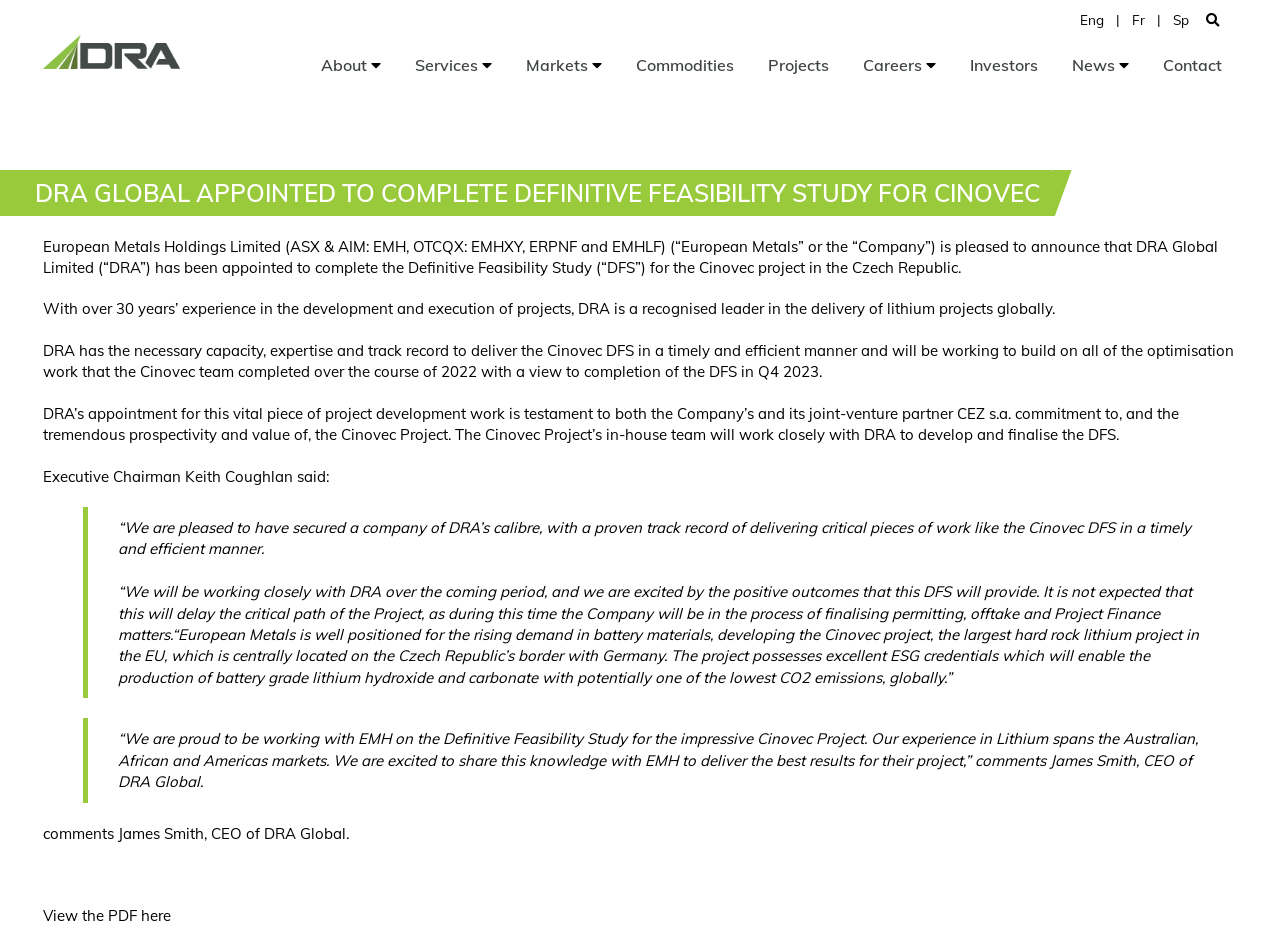Find the bounding box coordinates of the element to click in order to complete this instruction: "View the company logo". The bounding box coordinates must be four float numbers between 0 and 1, denoted as [left, top, right, bottom].

[0.033, 0.057, 0.14, 0.083]